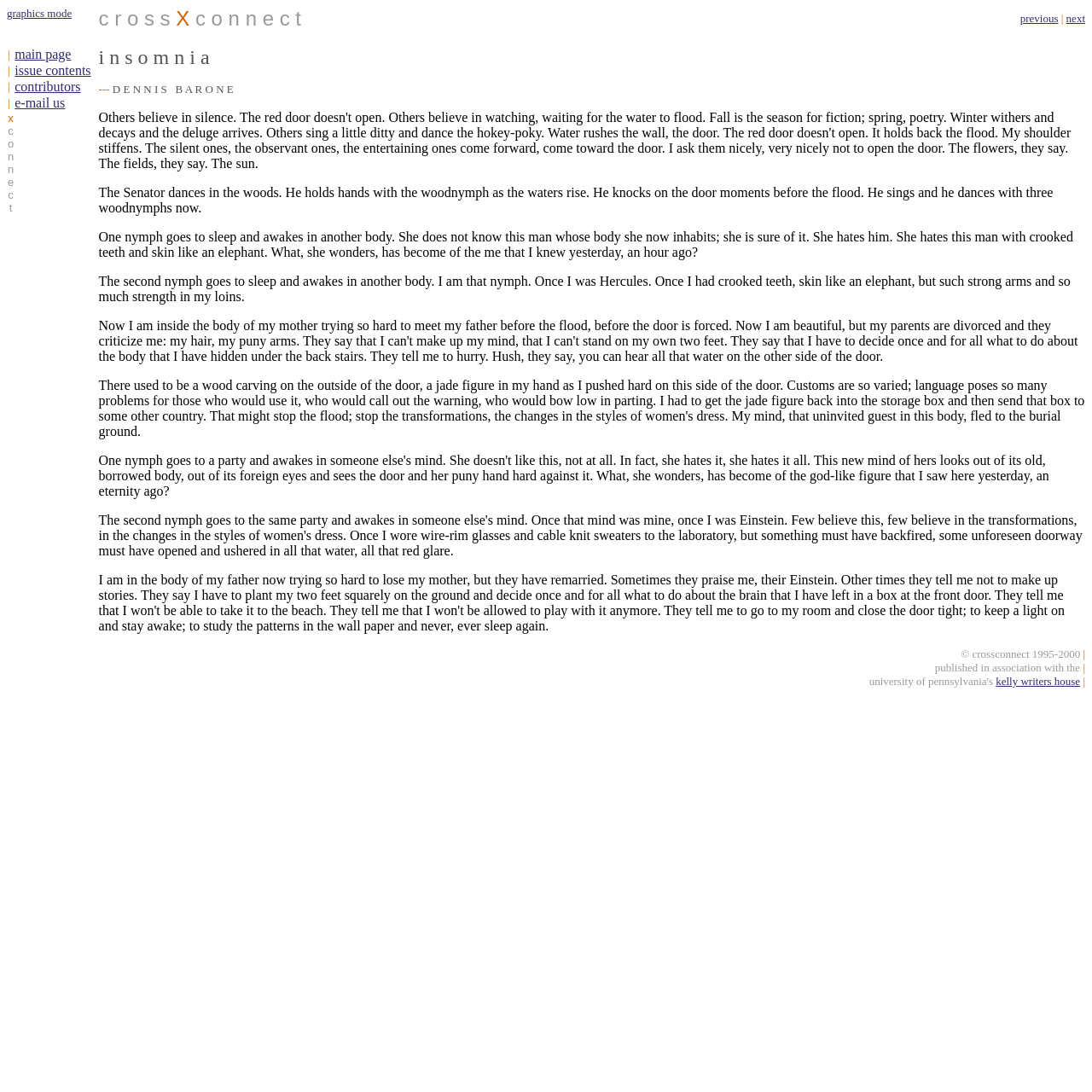Identify the bounding box coordinates for the element you need to click to achieve the following task: "go to next page". The coordinates must be four float values ranging from 0 to 1, formatted as [left, top, right, bottom].

[0.976, 0.011, 0.994, 0.023]